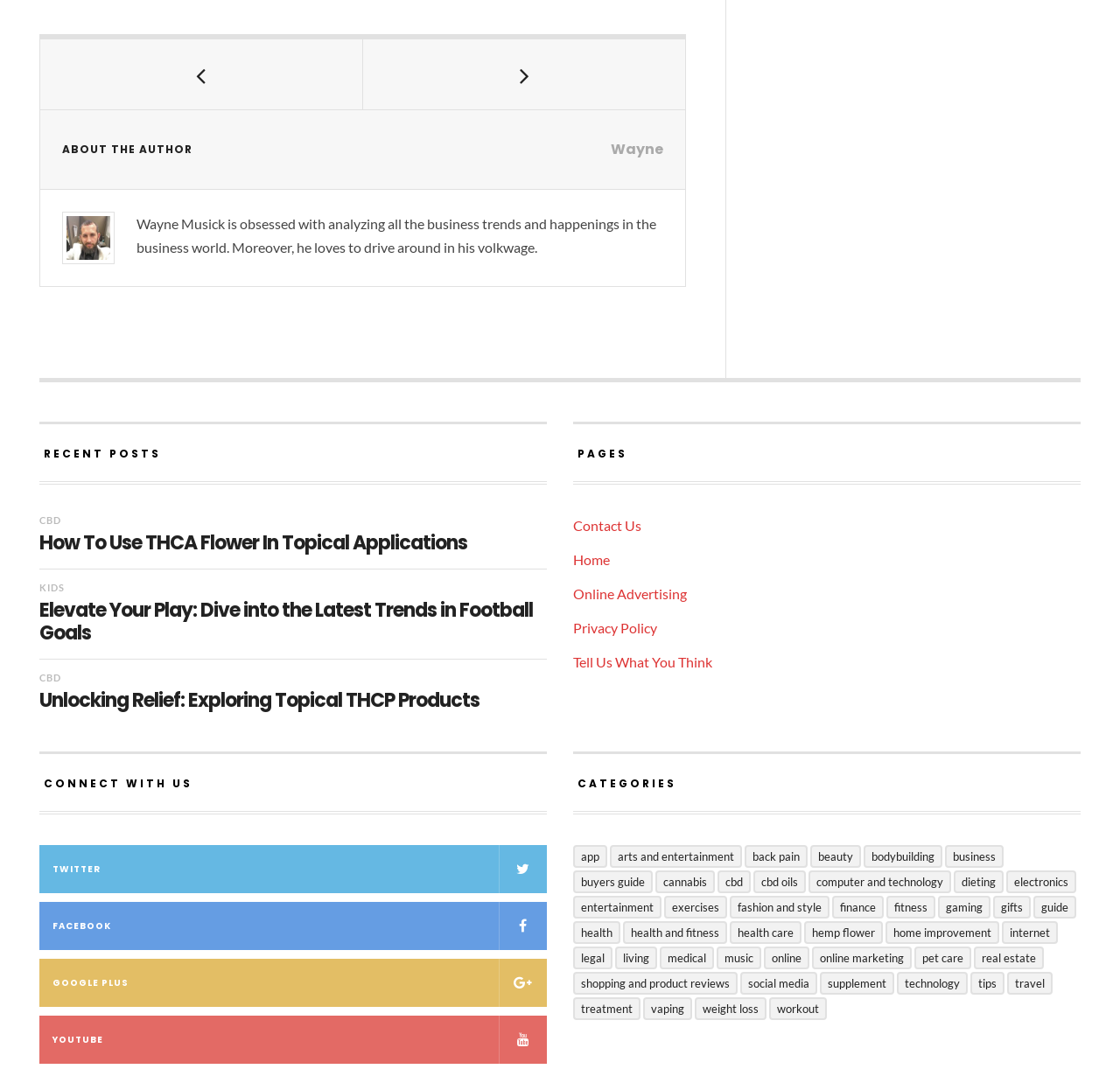Find the bounding box coordinates of the element to click in order to complete the given instruction: "Read about the author."

[0.036, 0.119, 0.612, 0.194]